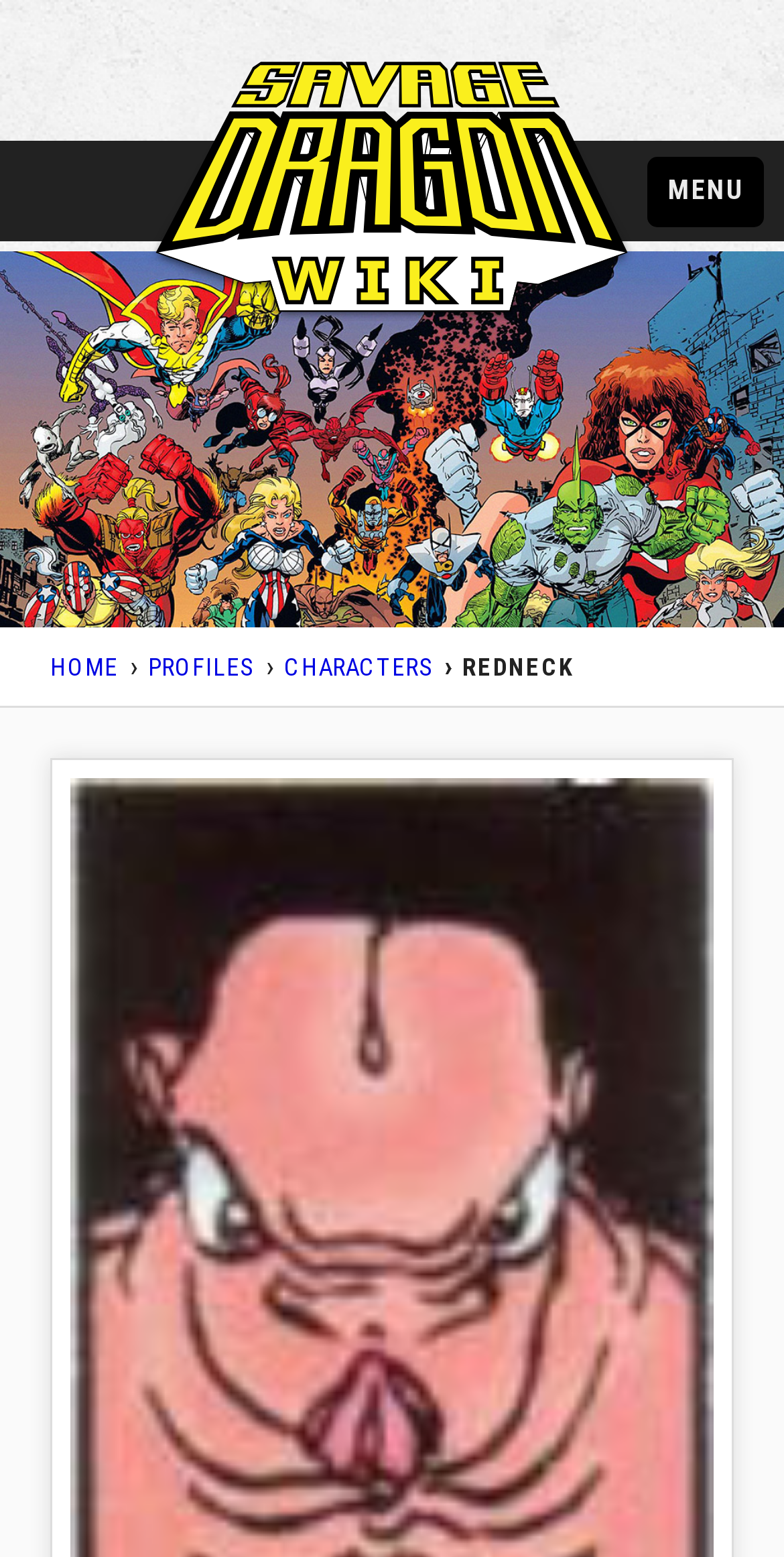Based on the image, please elaborate on the answer to the following question:
Are there any images on the webpage?

There are two image elements on the webpage, one of which is the logo 'Logo Savage Dragon', and the other is an unnamed image element located at the top of the webpage.